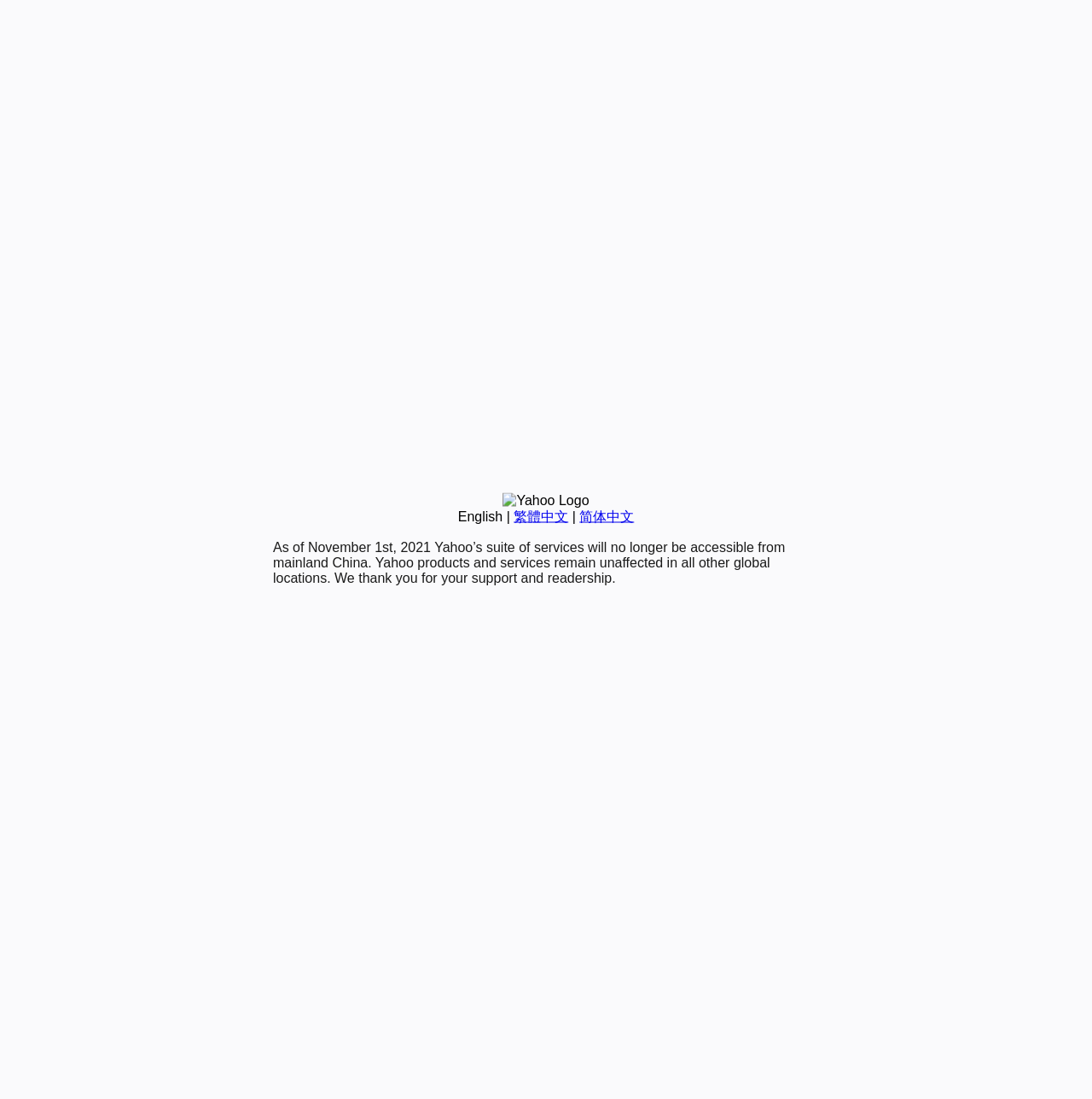Based on the element description English, identify the bounding box coordinates for the UI element. The coordinates should be in the format (top-left x, top-left y, bottom-right x, bottom-right y) and within the 0 to 1 range.

[0.419, 0.463, 0.46, 0.476]